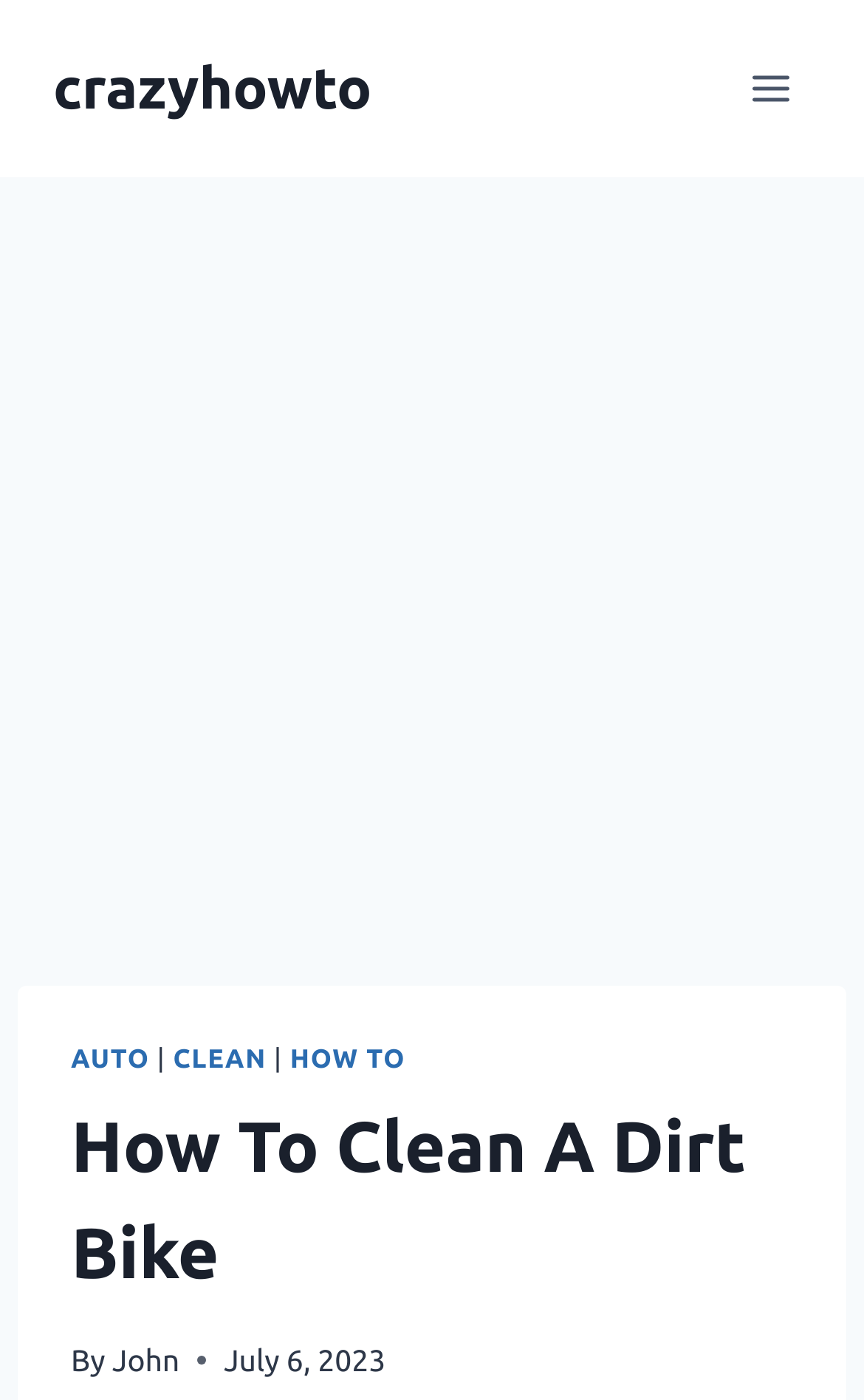Answer with a single word or phrase: 
Is the webpage about motorcycles?

No